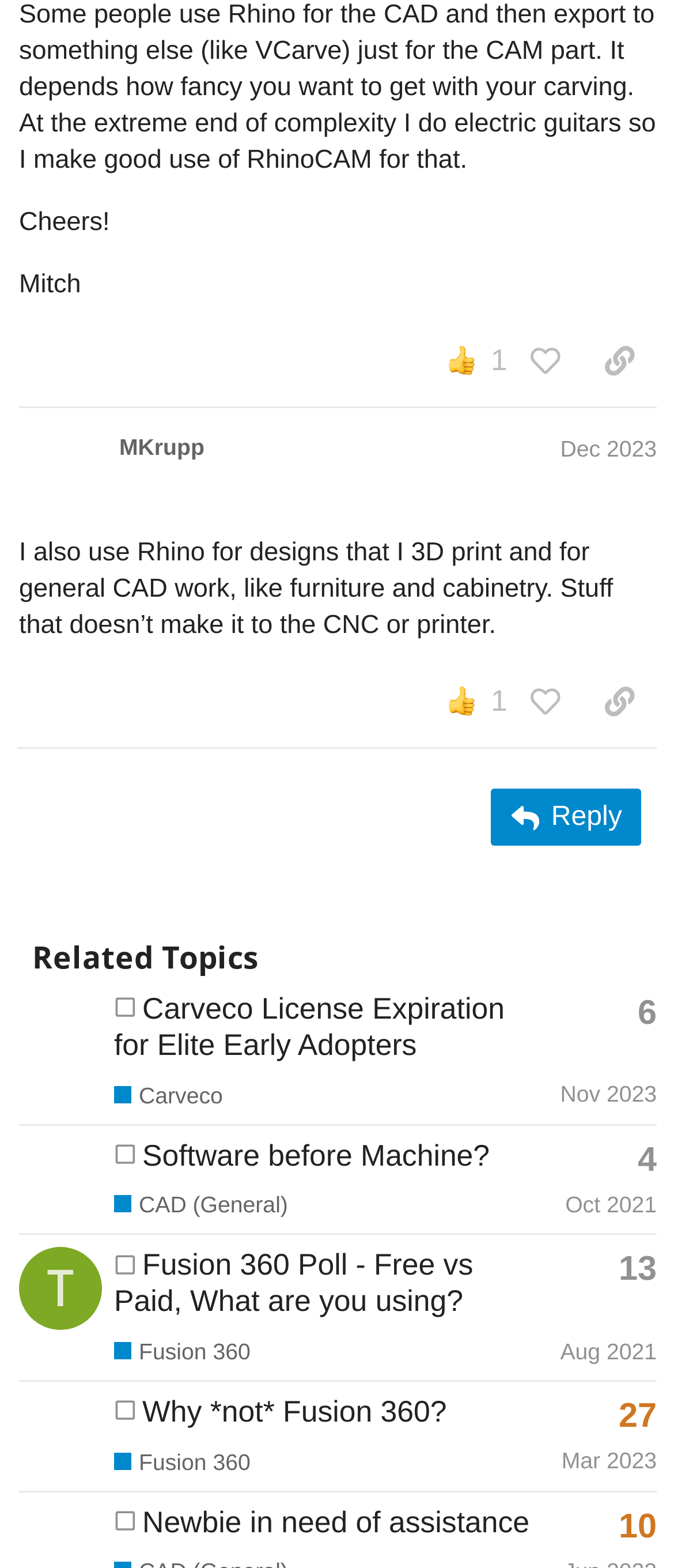Please identify the bounding box coordinates of the element I need to click to follow this instruction: "View the topic Carveco License Expiration for Elite Early Adopters".

[0.169, 0.632, 0.749, 0.677]